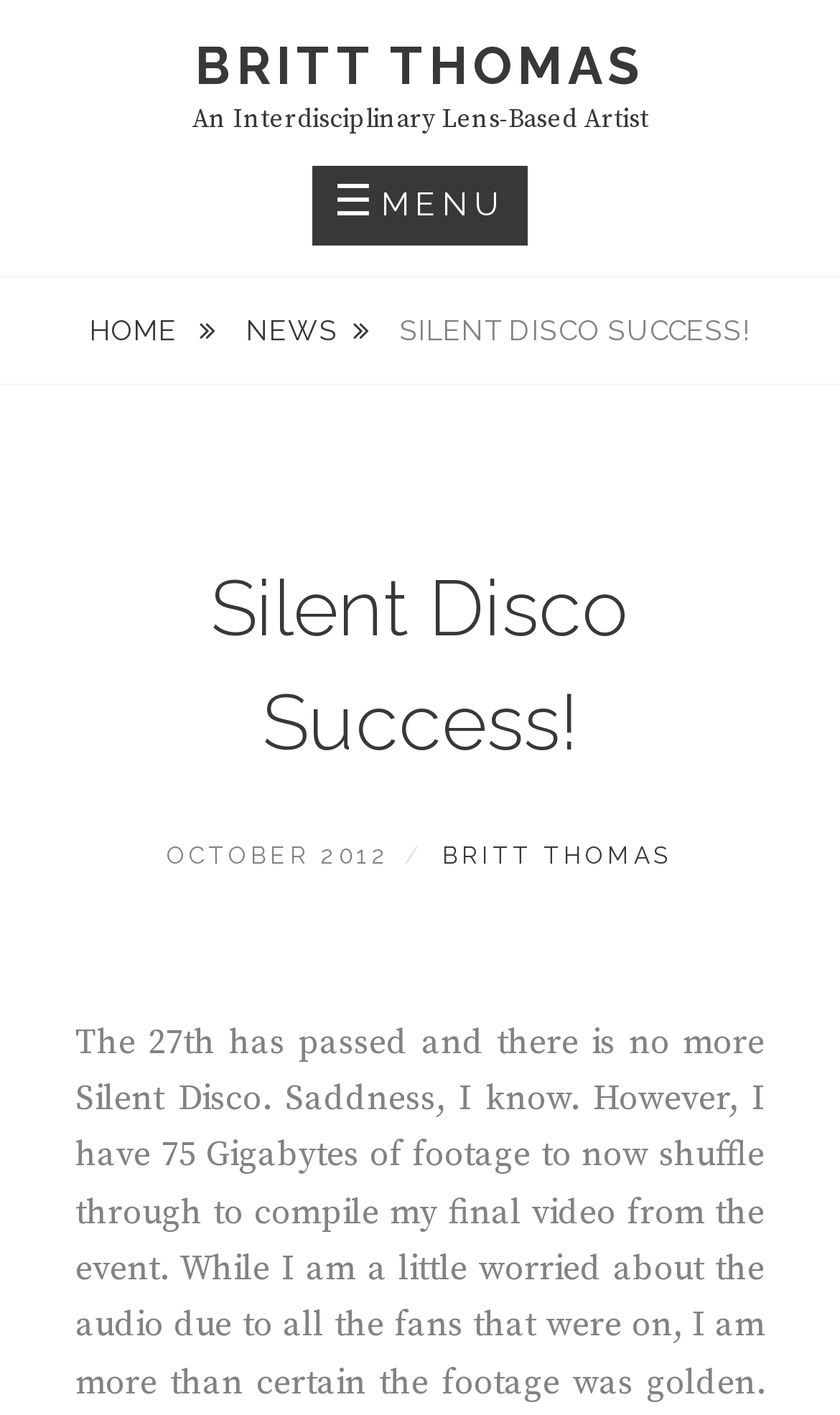Generate a comprehensive description of the contents of the webpage.

The webpage is about Britt Thomas, an interdisciplinary lens-based artist, as indicated by the heading at the top of the page. The title "Silent Disco Success!" is prominently displayed in the middle of the page. 

At the top left, there is a link to the artist's name, "BRITT THOMAS". Below it, there is a heading that describes the artist's profession. On the right side of the top section, there is a button labeled "☰ MENU" which is not expanded. 

Underneath the menu button, there are two links, "HOME" and "NEWS", placed side by side. The "SILENT DISCO SUCCESS!" title is followed by a section that contains a header with the same title. 

Below the header, there is a footer section that displays the post date, "OCTOBER 2012", and the author, "BRITT THOMAS", which is a link. The post date and author information are placed in the middle of the footer section.